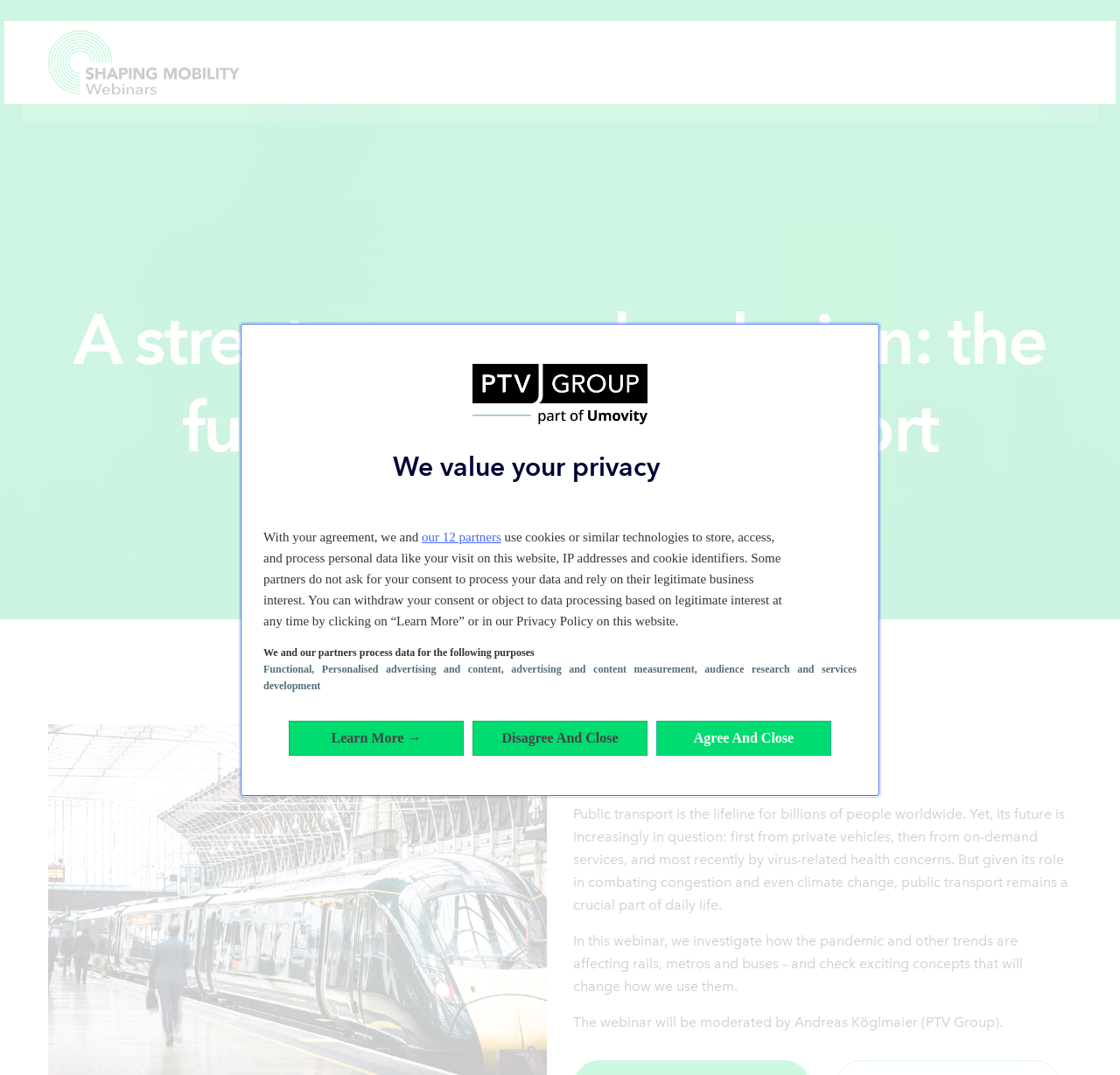Create a detailed summary of the webpage's content and design.

The webpage is about a webinar discussing the future of public transport, particularly how the pandemic and other trends will affect it. At the top, there is a logo and a heading "The future of Public Transport | Free Webinar | Shaping Mobility". 

Below the heading, a dialog box appears with a title "Welcome to PTV Group! Consent Management" that takes up most of the screen. Inside the dialog box, there is an image of a logo, a heading "We value your privacy", and a block of text explaining how the website uses cookies and processes personal data. The text is divided into sections, including "Functional", "Personalised advertising and content", "advertising and content measurement", and "audience research and services development". 

There are three buttons at the bottom of the dialog box: "Learn More: Configure your consents", "Disagree and close: Disagree to our data processing and close", and "Agree and close: Agree to our data processing and close". 

On the top left corner, there are two links to "https://shaping-mobility.com" with corresponding images. 

Below the dialog box, there is a heading "A streetcar named redesign: the future of public transport" that spans almost the entire width of the page. Under this heading, there is a section about the webinar, which includes a heading "About the webinar" and three paragraphs of text. The text explains the importance of public transport, how it is being affected by various trends, and what the webinar will cover. The webinar will be moderated by Andreas Köglmaier from PTV Group.